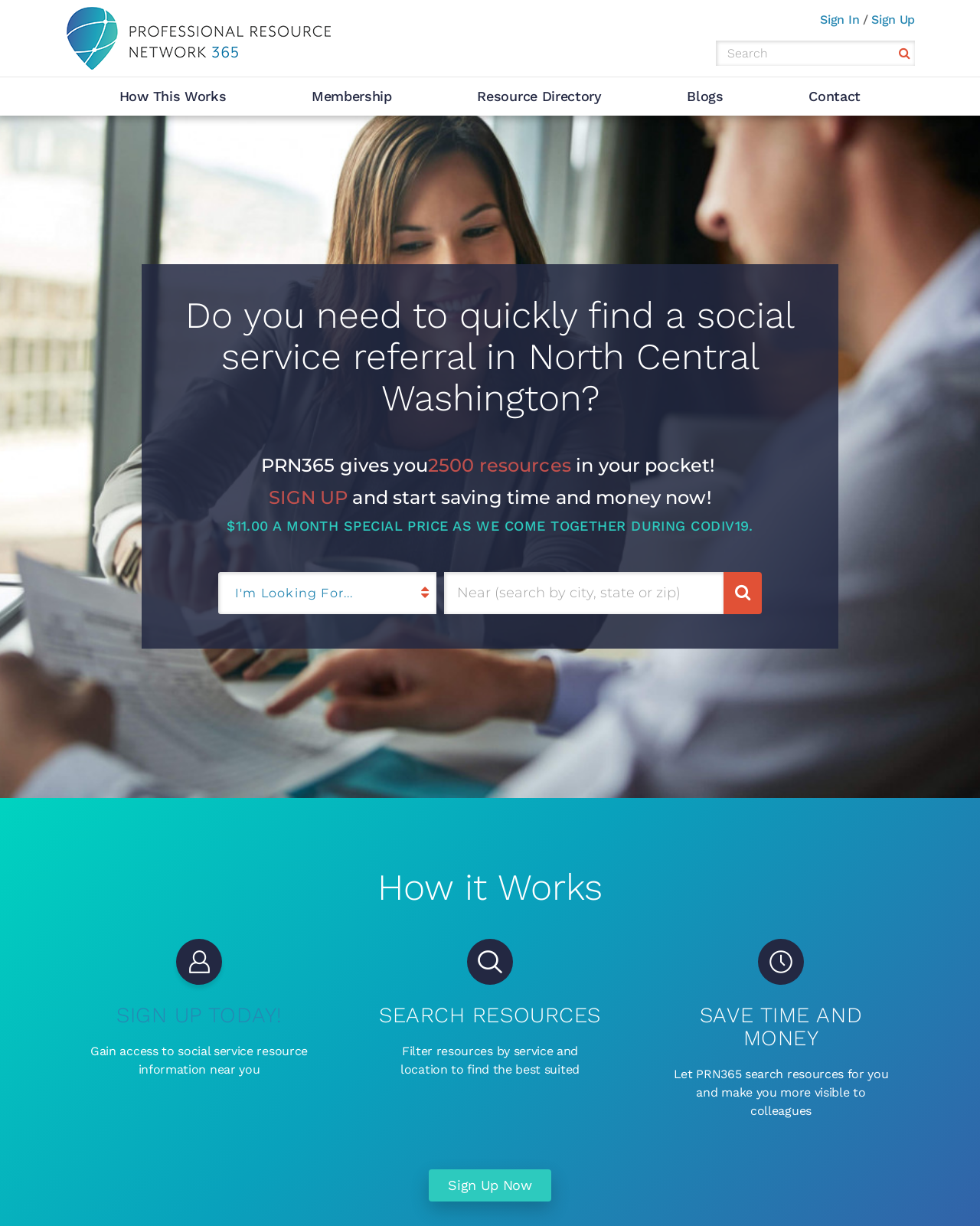Determine the main heading of the webpage and generate its text.

Do you need to quickly find a social service referral in North Central Washington?